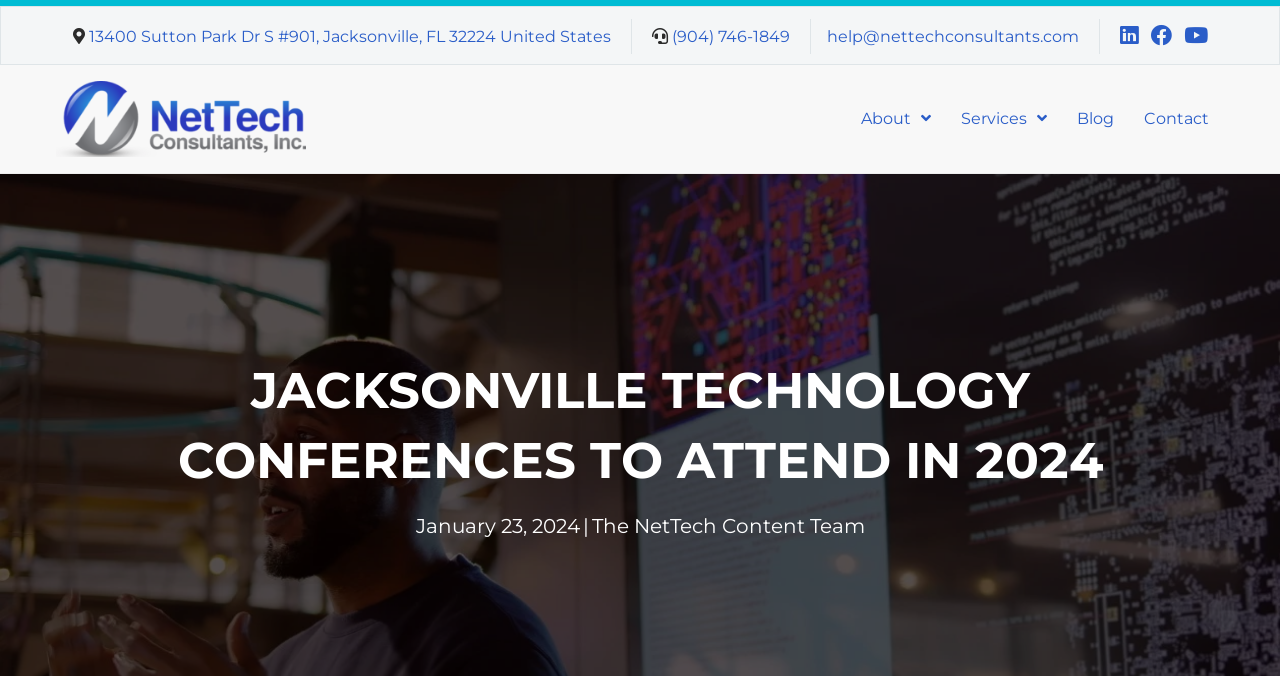Please identify the bounding box coordinates of the element that needs to be clicked to perform the following instruction: "contact the company".

[0.886, 0.15, 0.952, 0.203]